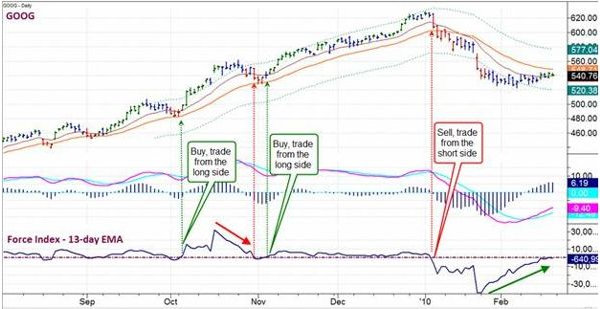What is the purpose of the Force Index indicator?
Refer to the image and offer an in-depth and detailed answer to the question.

The Force Index indicator, calculated using a 13-day exponential moving average (EMA), is included in the bottom section of the chart, providing insights into market strength and momentum, which helps traders make informed decisions.